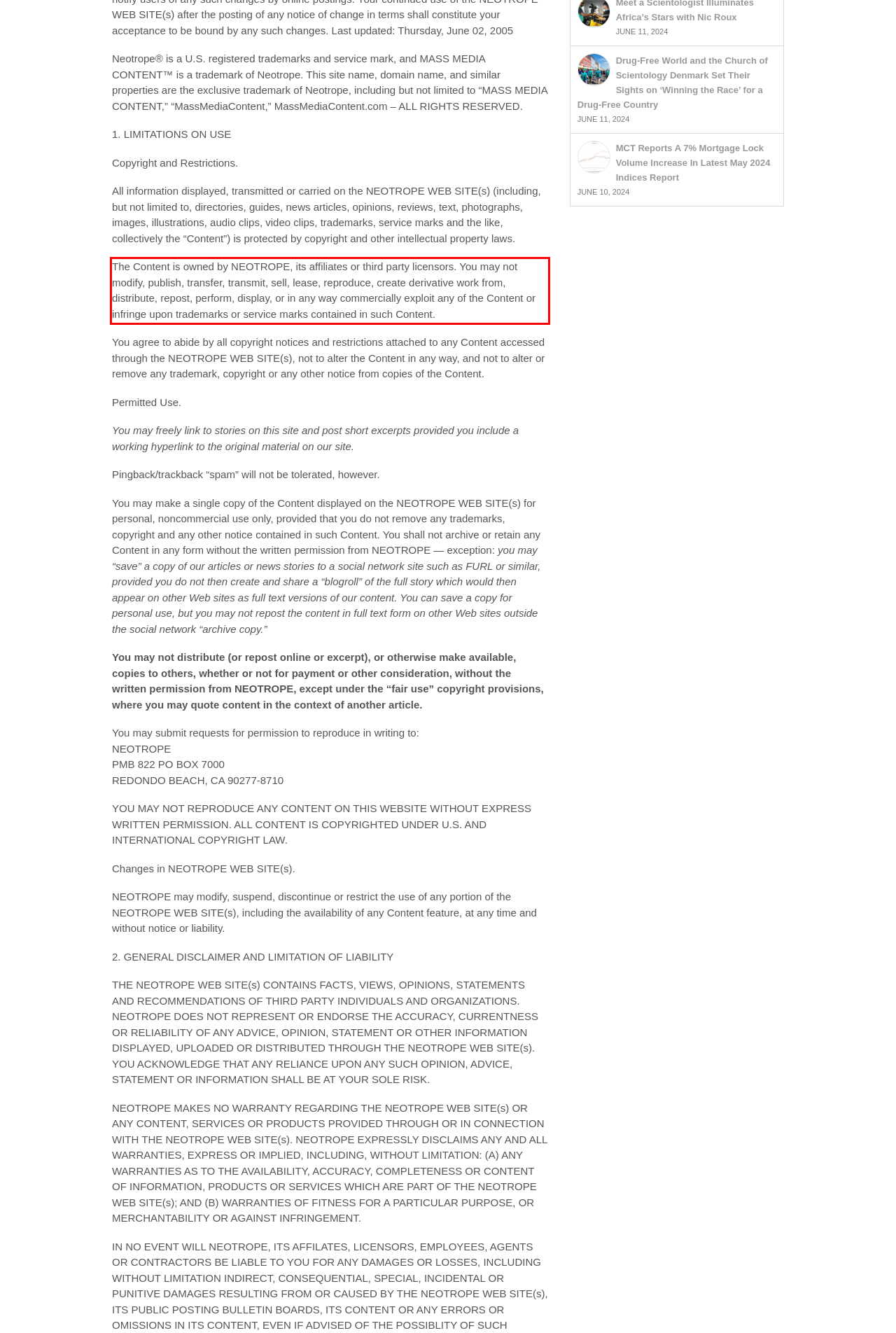By examining the provided screenshot of a webpage, recognize the text within the red bounding box and generate its text content.

The Content is owned by NEOTROPE, its affiliates or third party licensors. You may not modify, publish, transfer, transmit, sell, lease, reproduce, create derivative work from, distribute, repost, perform, display, or in any way commercially exploit any of the Content or infringe upon trademarks or service marks contained in such Content.